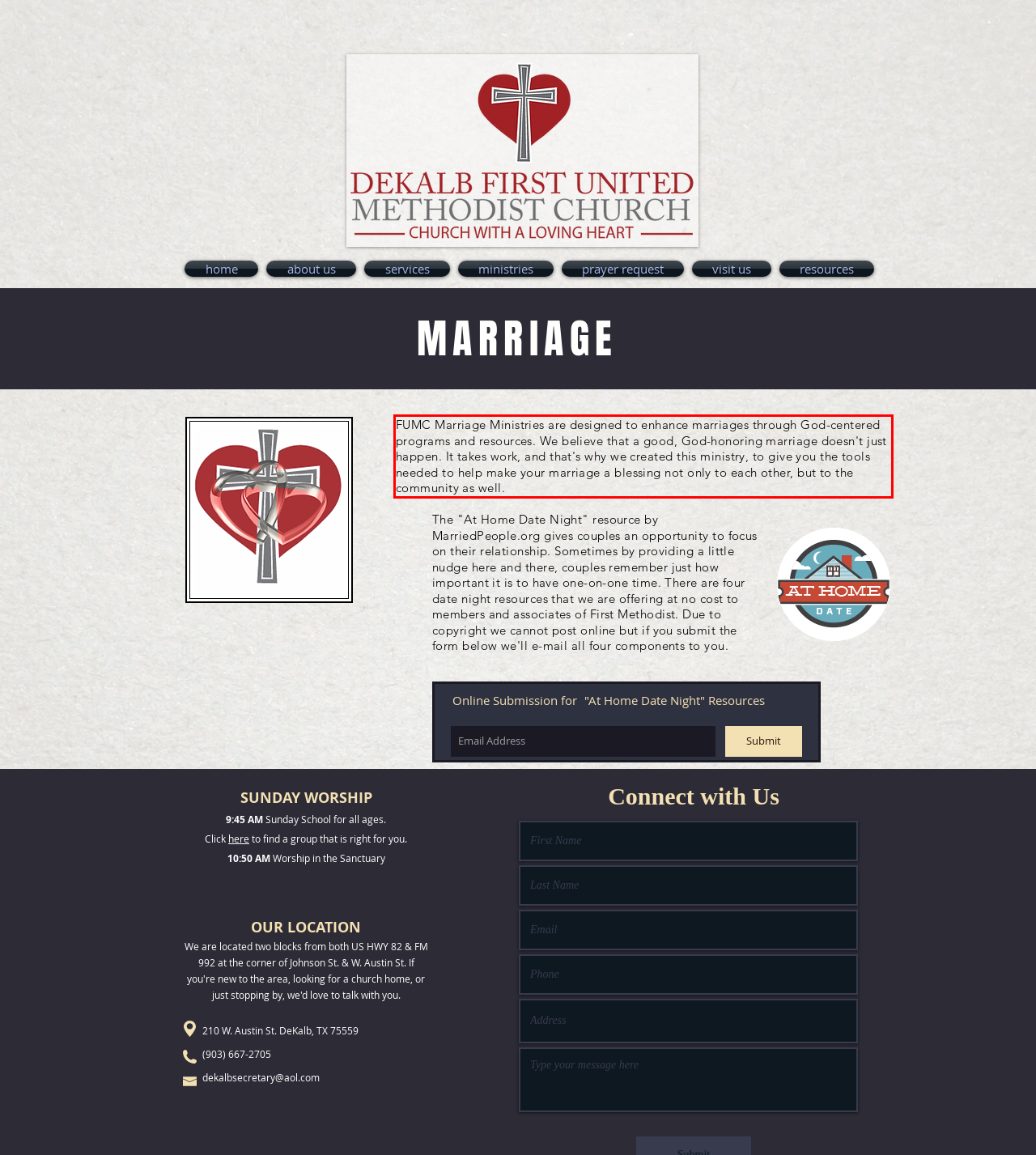Please recognize and transcribe the text located inside the red bounding box in the webpage image.

FUMC Marriage Ministries are designed to enhance marriages through God-centered programs and resources. We believe that a good, God-honoring marriage doesn't just happen. It takes work, and that's why we created this ministry, to give you the tools needed to help make your marriage a blessing not only to each other, but to the community as well.